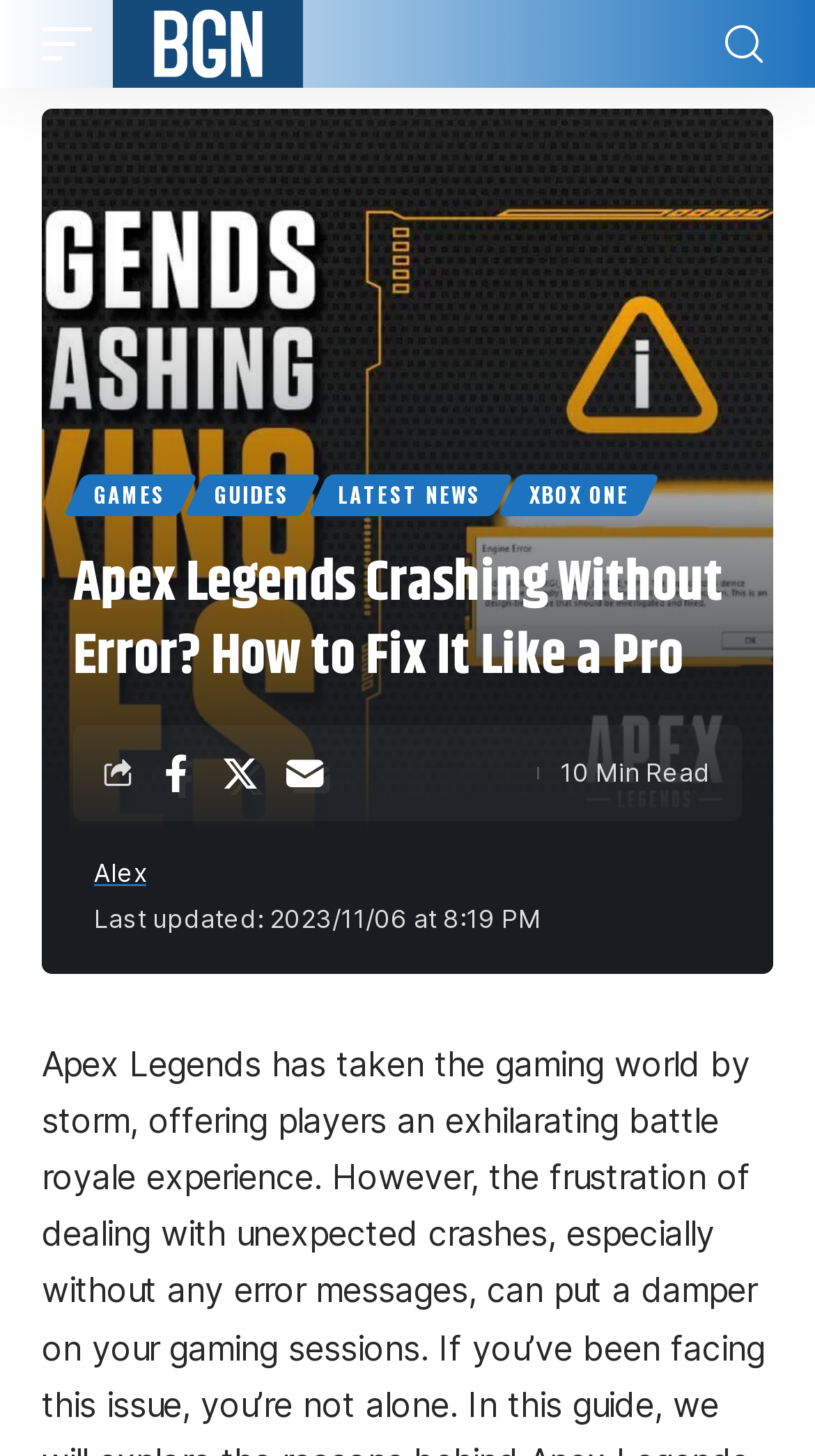What is the headline of the webpage?

Apex Legends Crashing Without Error? How to Fix It Like a Pro